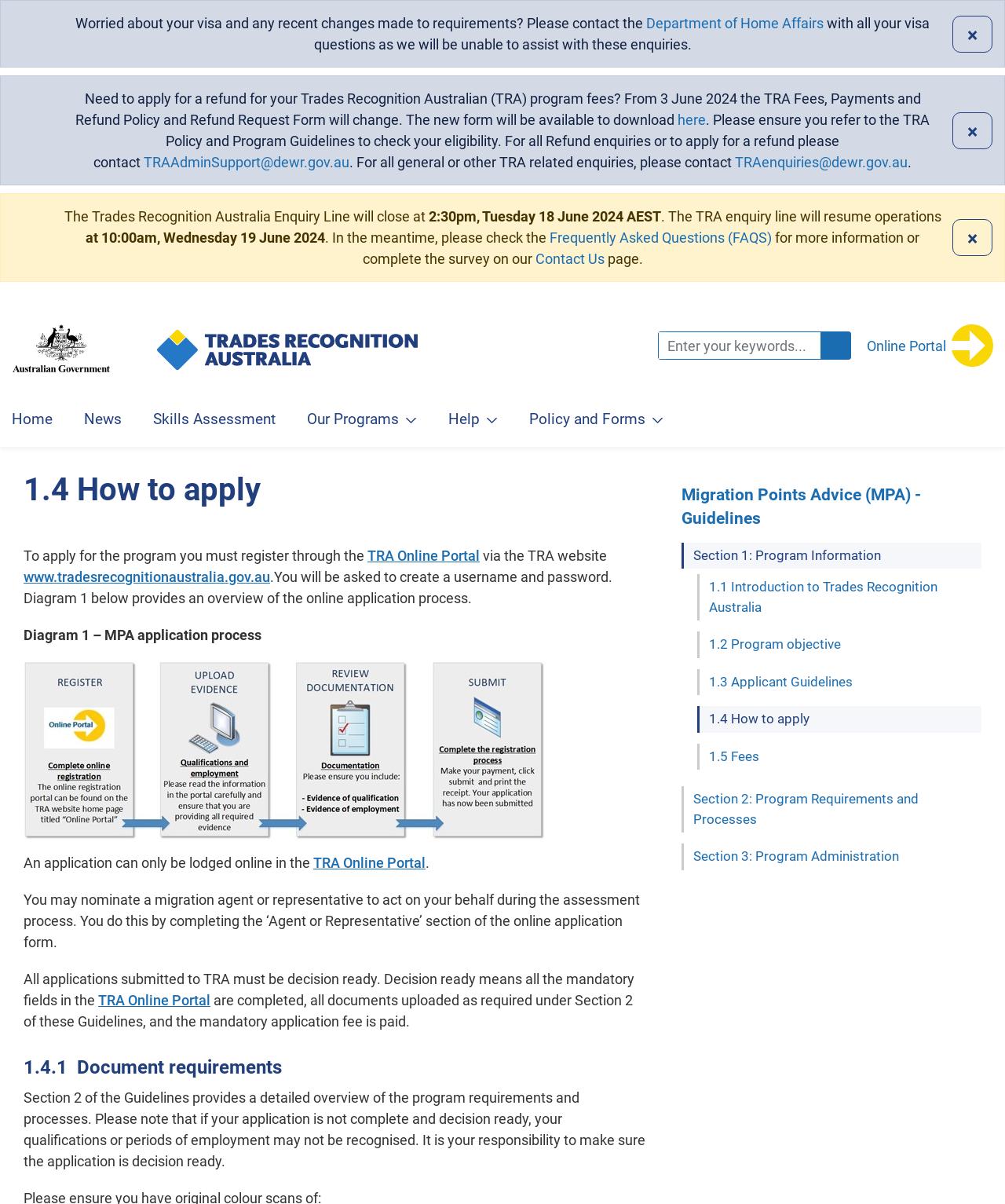Can you find the bounding box coordinates for the UI element given this description: "1.5 Fees"? Provide the coordinates as four float numbers between 0 and 1: [left, top, right, bottom].

[0.694, 0.618, 0.977, 0.639]